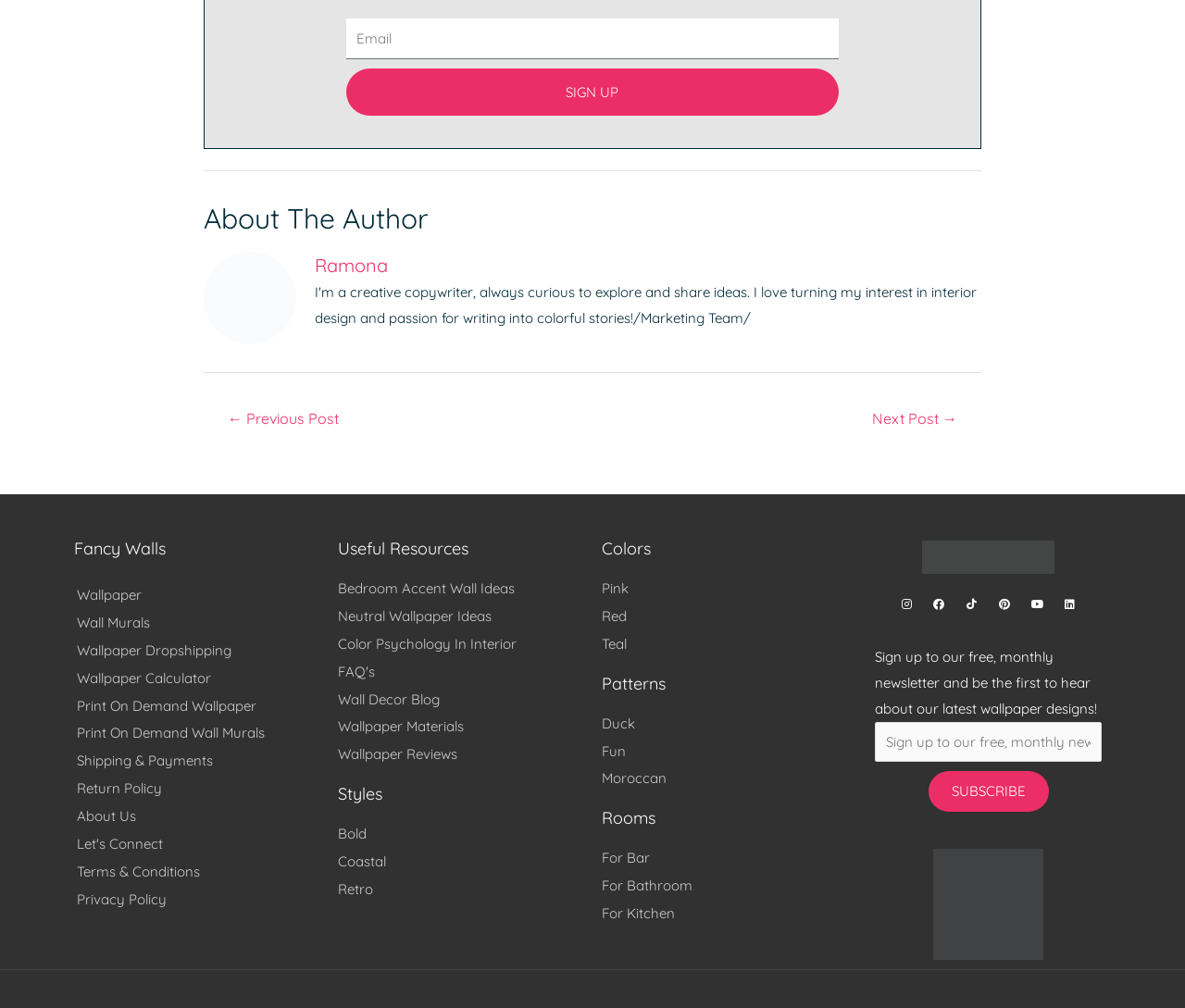Determine the bounding box coordinates of the clickable area required to perform the following instruction: "Read the abstract". The coordinates should be represented as four float numbers between 0 and 1: [left, top, right, bottom].

None